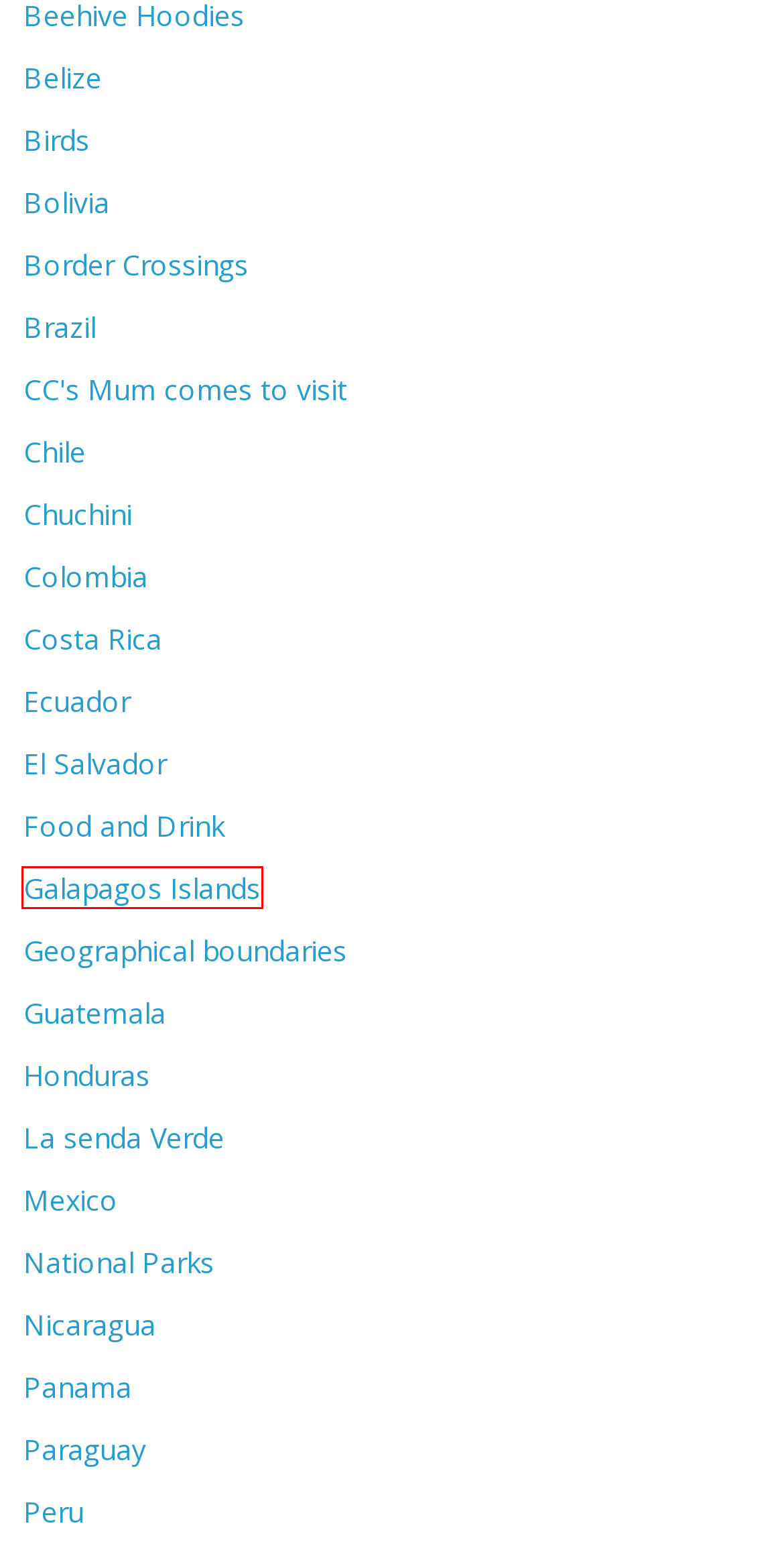You are presented with a screenshot of a webpage containing a red bounding box around a particular UI element. Select the best webpage description that matches the new webpage after clicking the element within the bounding box. Here are the candidates:
A. Guatemala Archives - Chile to Mexico
B. Colombia Archives - Chile to Mexico
C. Chile Archives - Chile to Mexico
D. Belize Archives - Chile to Mexico
E. Geographical boundaries Archives - Chile to Mexico
F. Ecuador Archives - Chile to Mexico
G. Chuchini Archives - Chile to Mexico
H. Galapagos Islands Archives - Chile to Mexico

H